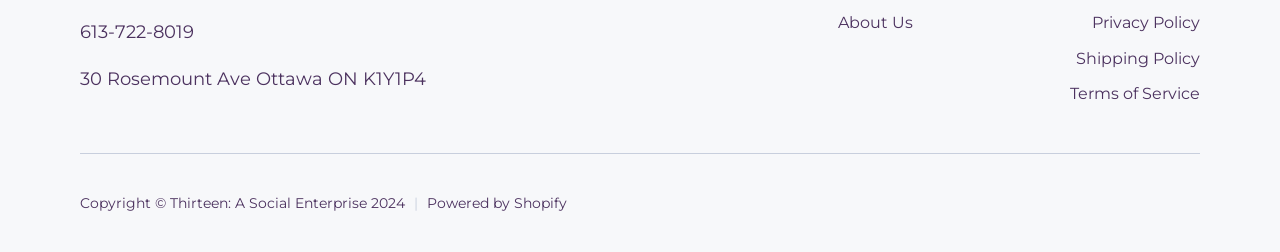Given the element description, predict the bounding box coordinates in the format (top-left x, top-left y, bottom-right x, bottom-right y), using floating point numbers between 0 and 1: About Us

[0.654, 0.052, 0.713, 0.143]